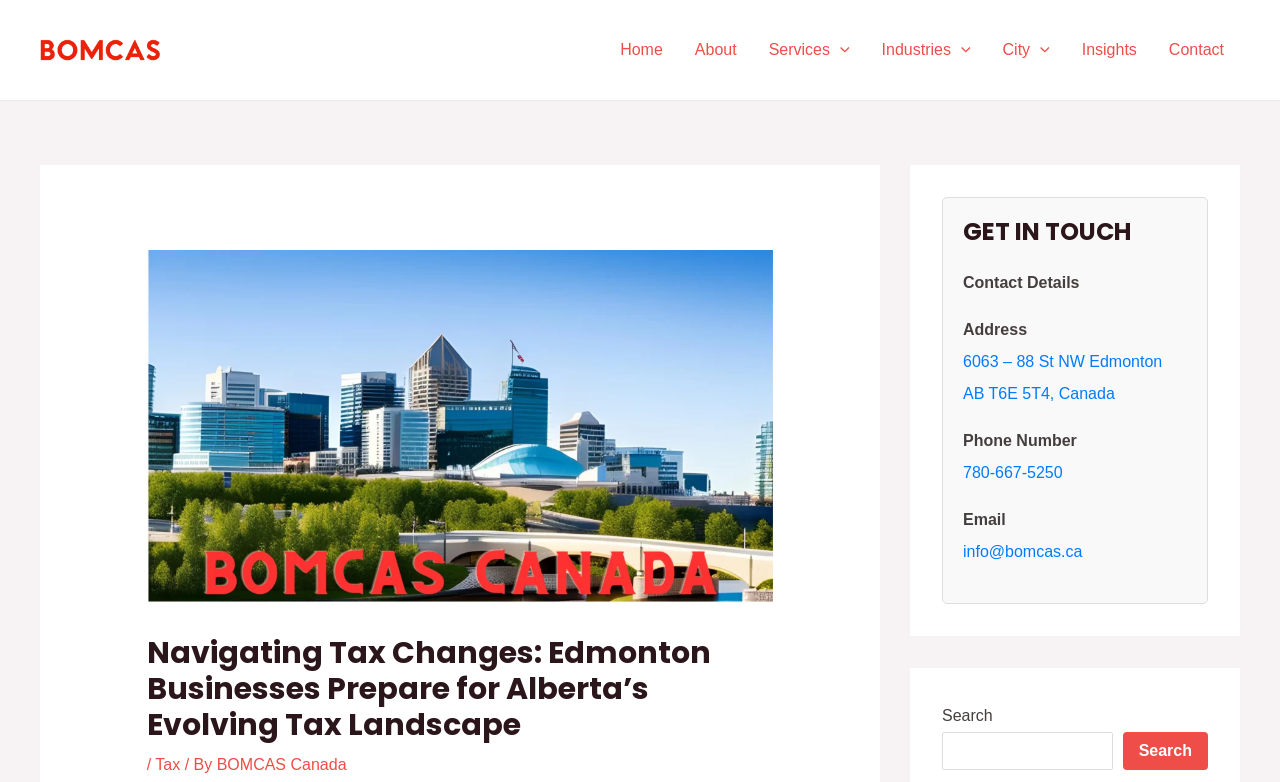Locate the bounding box coordinates of the element's region that should be clicked to carry out the following instruction: "Click on the 'Contact' link". The coordinates need to be four float numbers between 0 and 1, i.e., [left, top, right, bottom].

[0.901, 0.0, 0.969, 0.128]